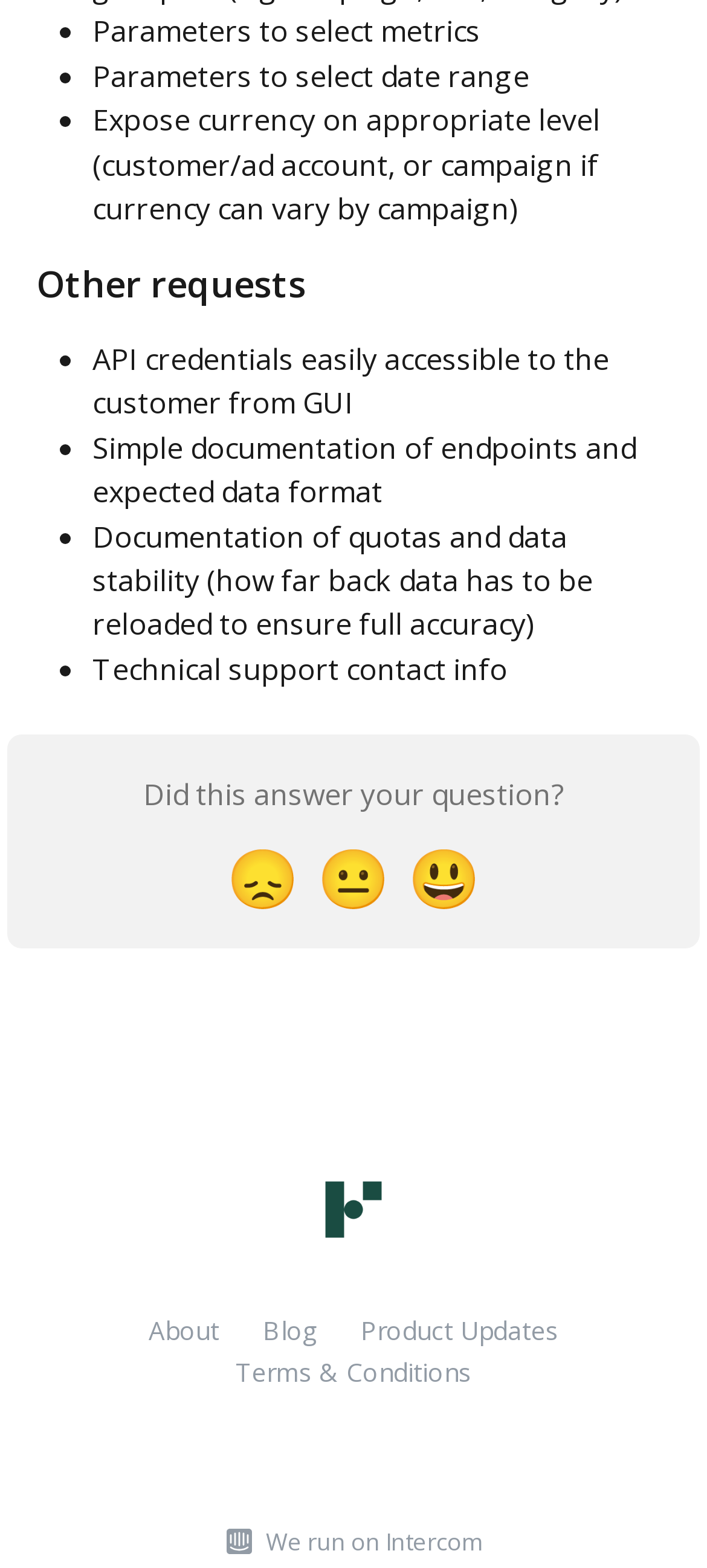Find the bounding box of the UI element described as: "Terms & Conditions". The bounding box coordinates should be given as four float values between 0 and 1, i.e., [left, top, right, bottom].

[0.333, 0.863, 0.667, 0.885]